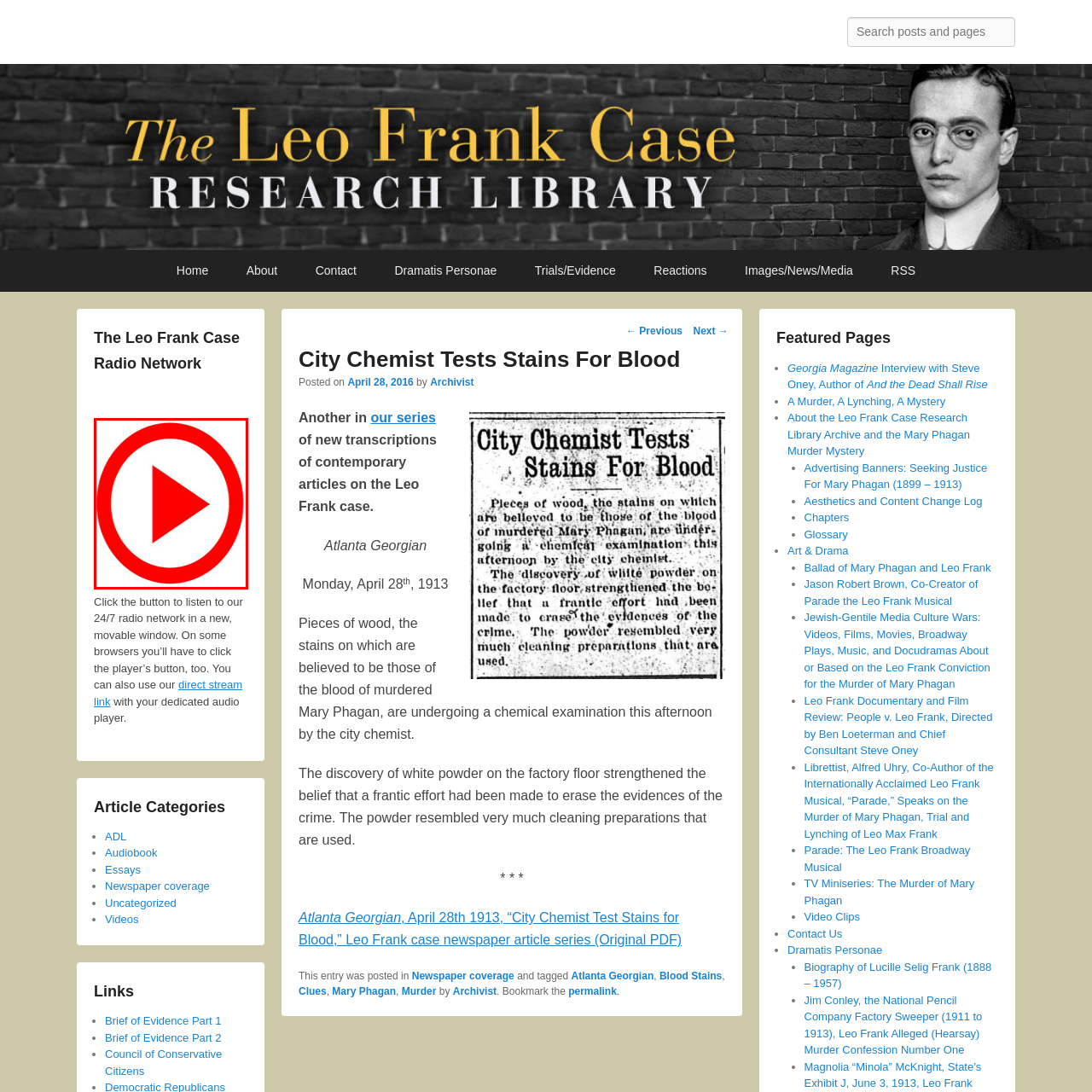Direct your attention to the image within the red boundary, What is the shape of the border around the play button?
 Respond with a single word or phrase.

Circular